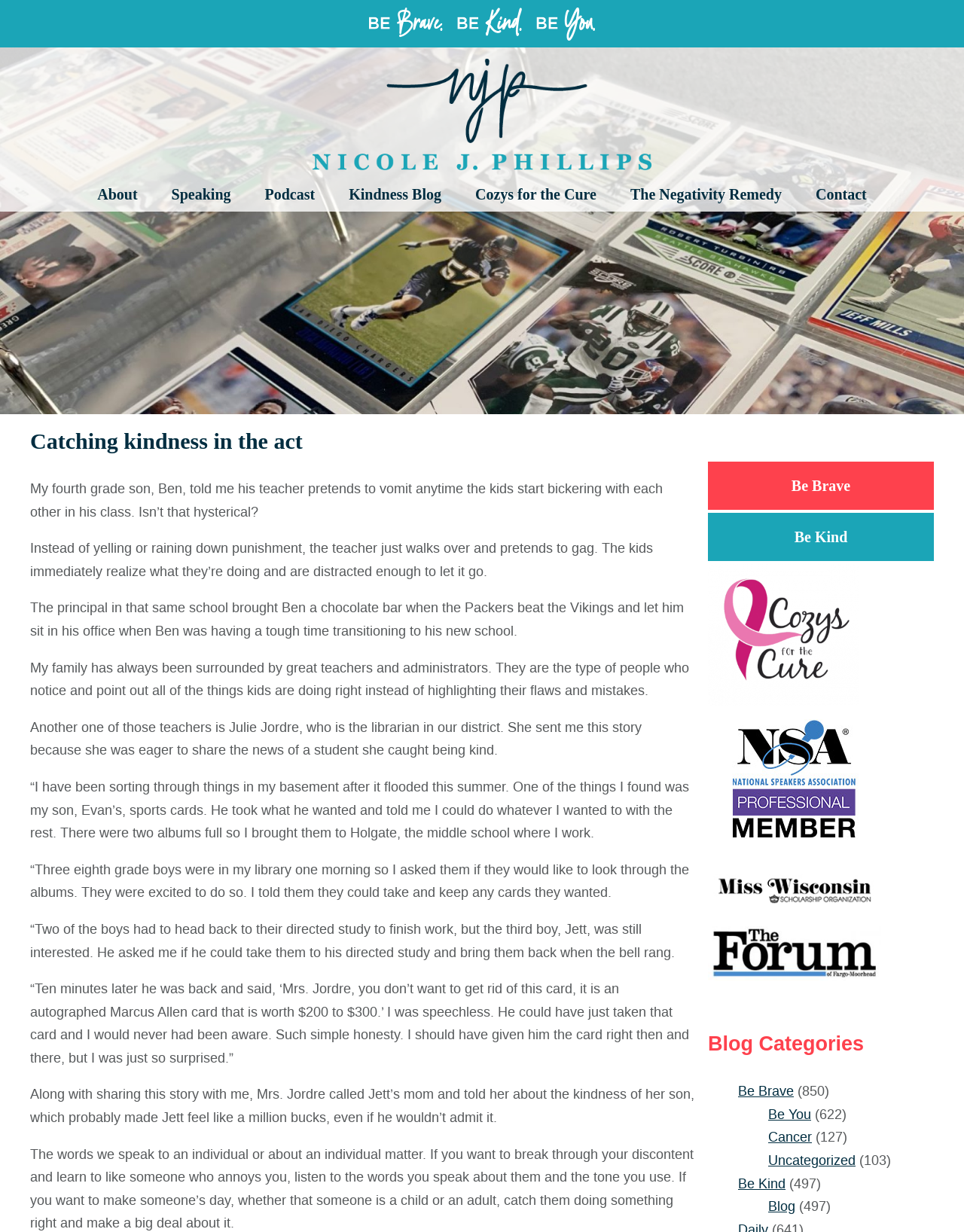Kindly determine the bounding box coordinates of the area that needs to be clicked to fulfill this instruction: "Contact Nicole J. Phillips".

[0.83, 0.144, 0.915, 0.172]